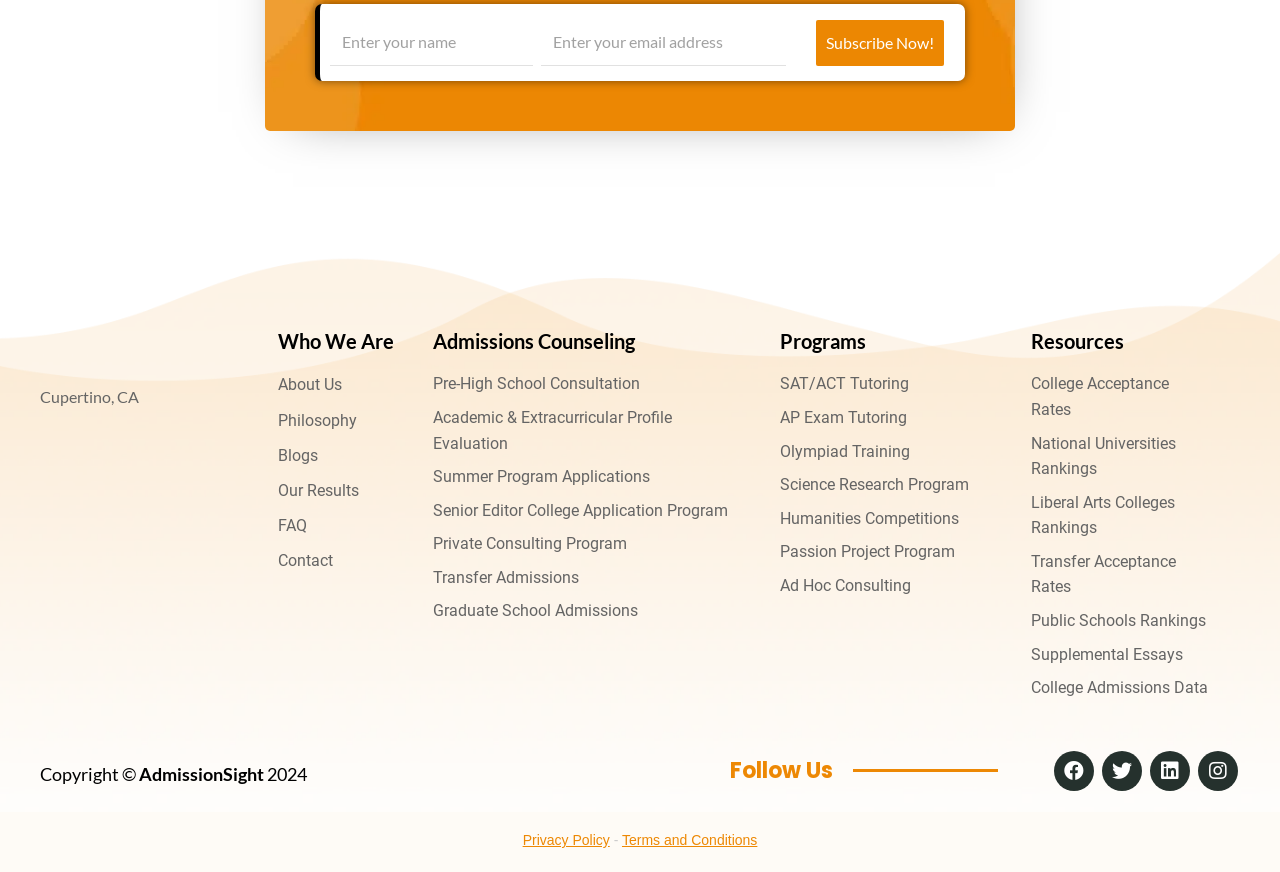Find the bounding box coordinates of the clickable area required to complete the following action: "Check the 'CONTACT US' page".

None